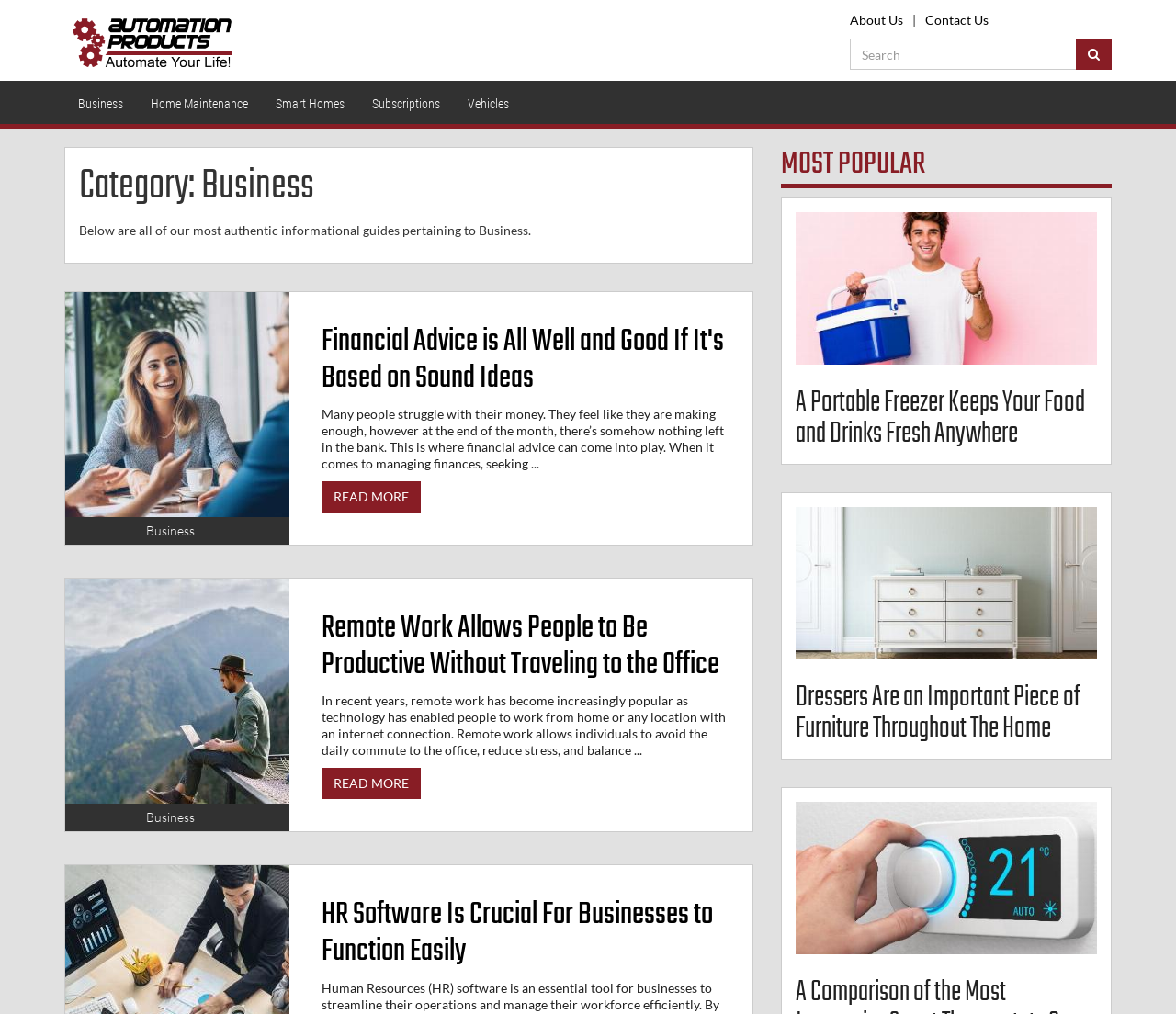Can you pinpoint the bounding box coordinates for the clickable element required for this instruction: "Read more about Financial Advice"? The coordinates should be four float numbers between 0 and 1, i.e., [left, top, right, bottom].

[0.274, 0.475, 0.358, 0.506]